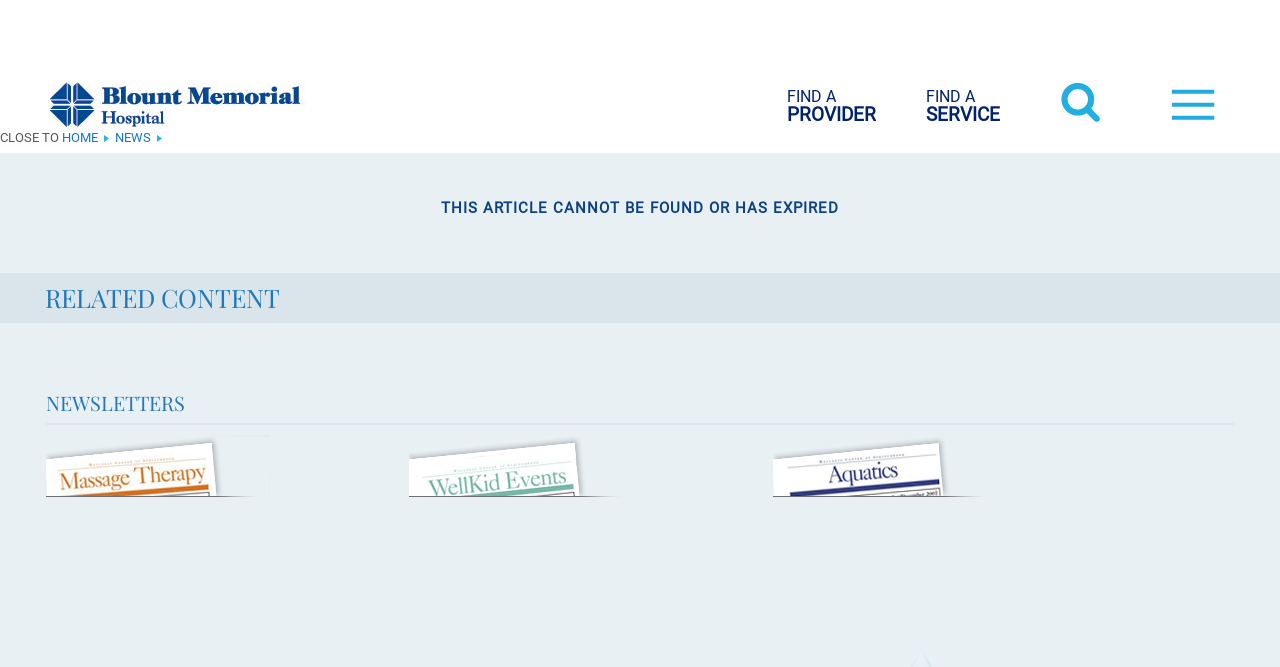Analyze the image and deliver a detailed answer to the question: What is the purpose of the 'CLOSE TO' text?

The 'CLOSE TO' text is located near the top of the webpage, alongside links to 'HOME' and 'NEWS', suggesting it is a navigation element. Its purpose is likely to help users navigate to related or nearby pages.